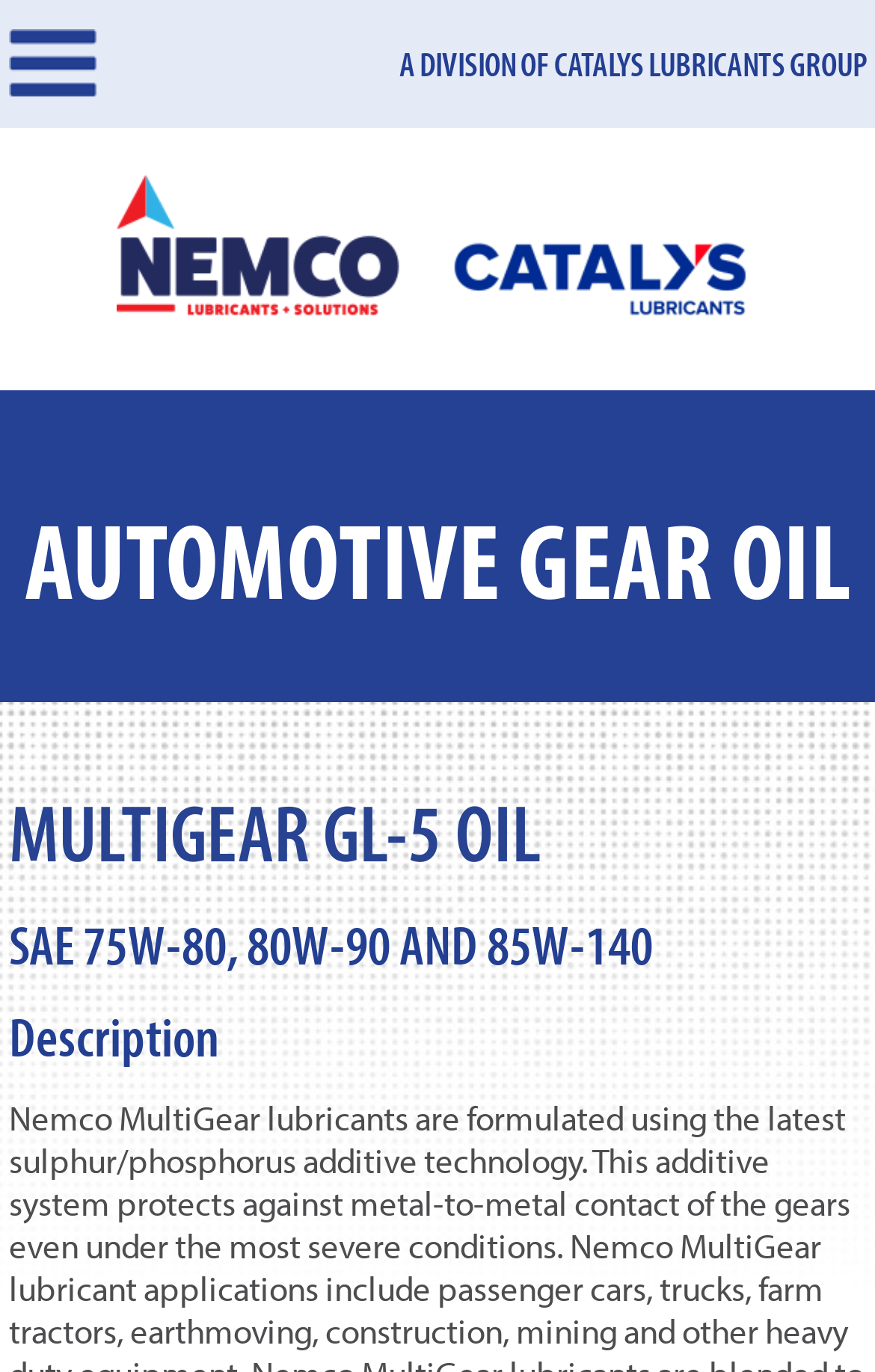Produce a meticulous description of the webpage.

The webpage is about Nemco MultiGear lubricants, specifically focusing on their GL-5 oil products. At the top of the page, there is a heading that reads "A DIVISION OF CATALYS LUBRICANTS GROUP" with a link to the same text. Below this, there is a small image on the left side of the page, accompanied by a link. 

On the right side of the page, there is a larger image that takes up most of the width. Below this image, there is a static text element that reads "AUTOMOTIVE GEAR OIL" in a prominent position. 

Further down the page, there are three headings that provide more information about the product. The first heading reads "MULTIGEAR GL-5 OIL", followed by "SAE 75W-80, 80W-90 AND 85W-140" and then "Description". The description heading is likely followed by a detailed text about the product, although the exact content is not provided.